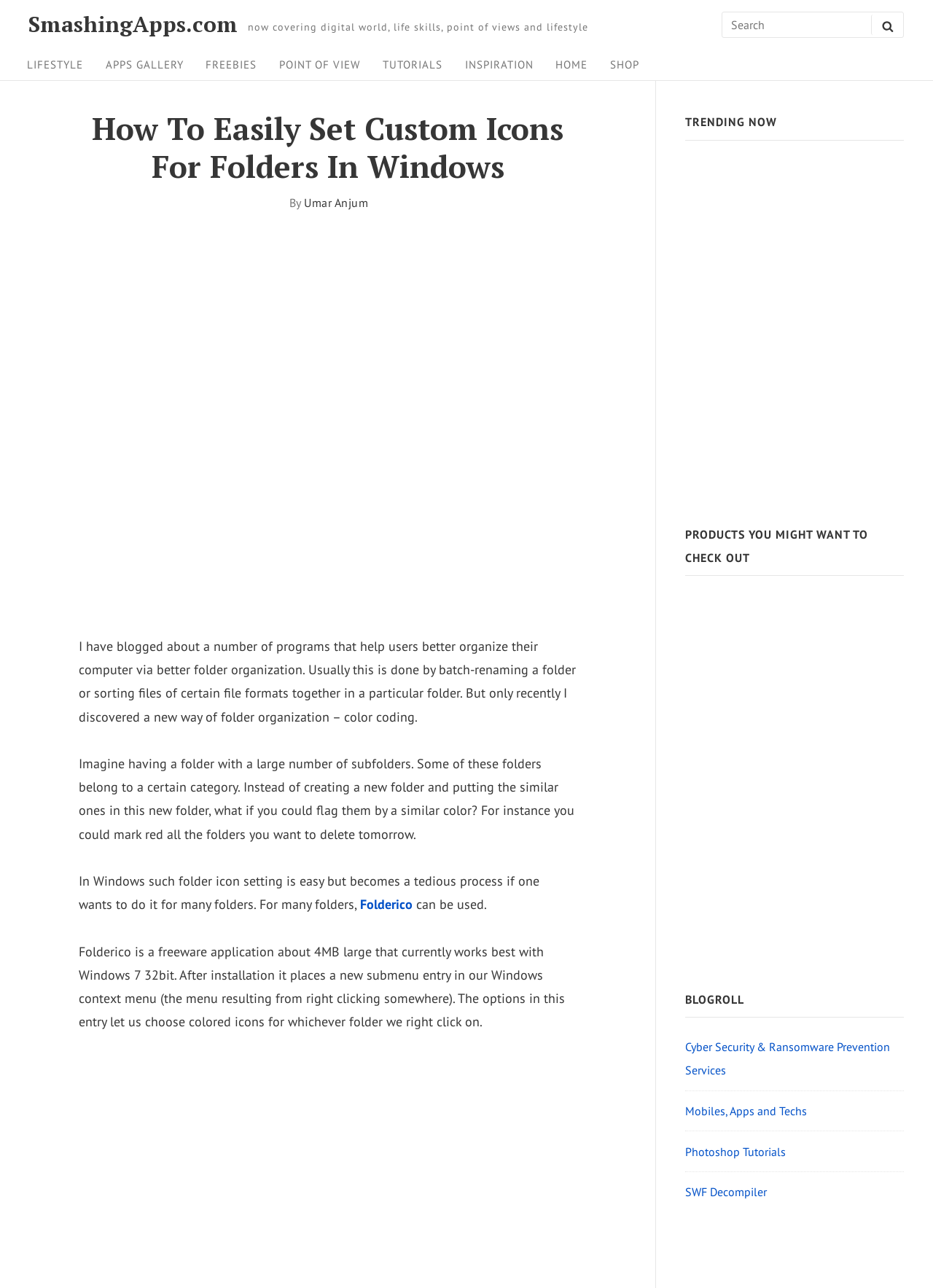Locate the bounding box of the UI element described by: "Photoshop Tutorials" in the given webpage screenshot.

[0.734, 0.888, 0.842, 0.9]